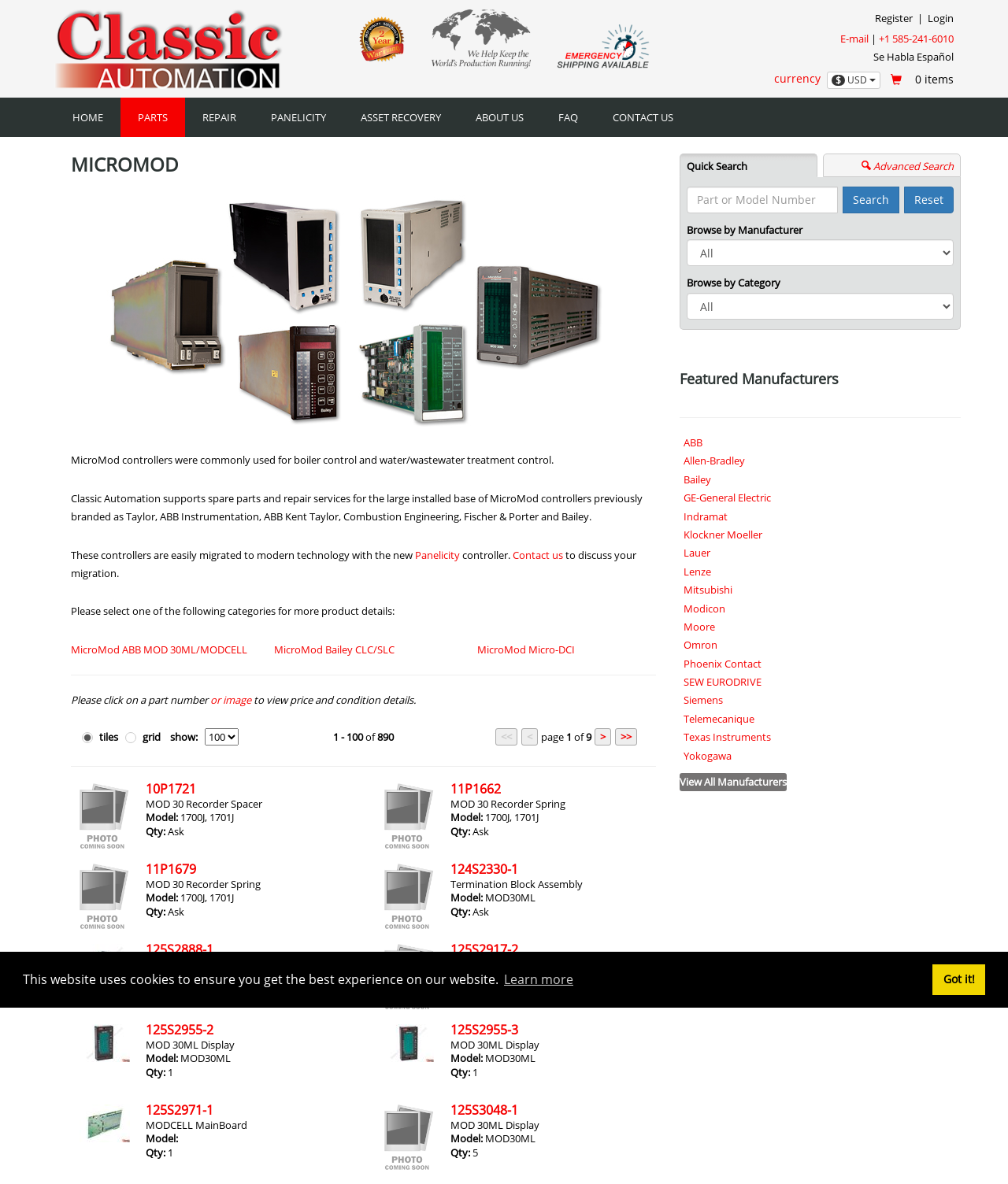Please predict the bounding box coordinates of the element's region where a click is necessary to complete the following instruction: "Click on the 'MicroMod ABB MOD 30ML/MODCELL' link". The coordinates should be represented by four float numbers between 0 and 1, i.e., [left, top, right, bottom].

[0.07, 0.542, 0.245, 0.554]